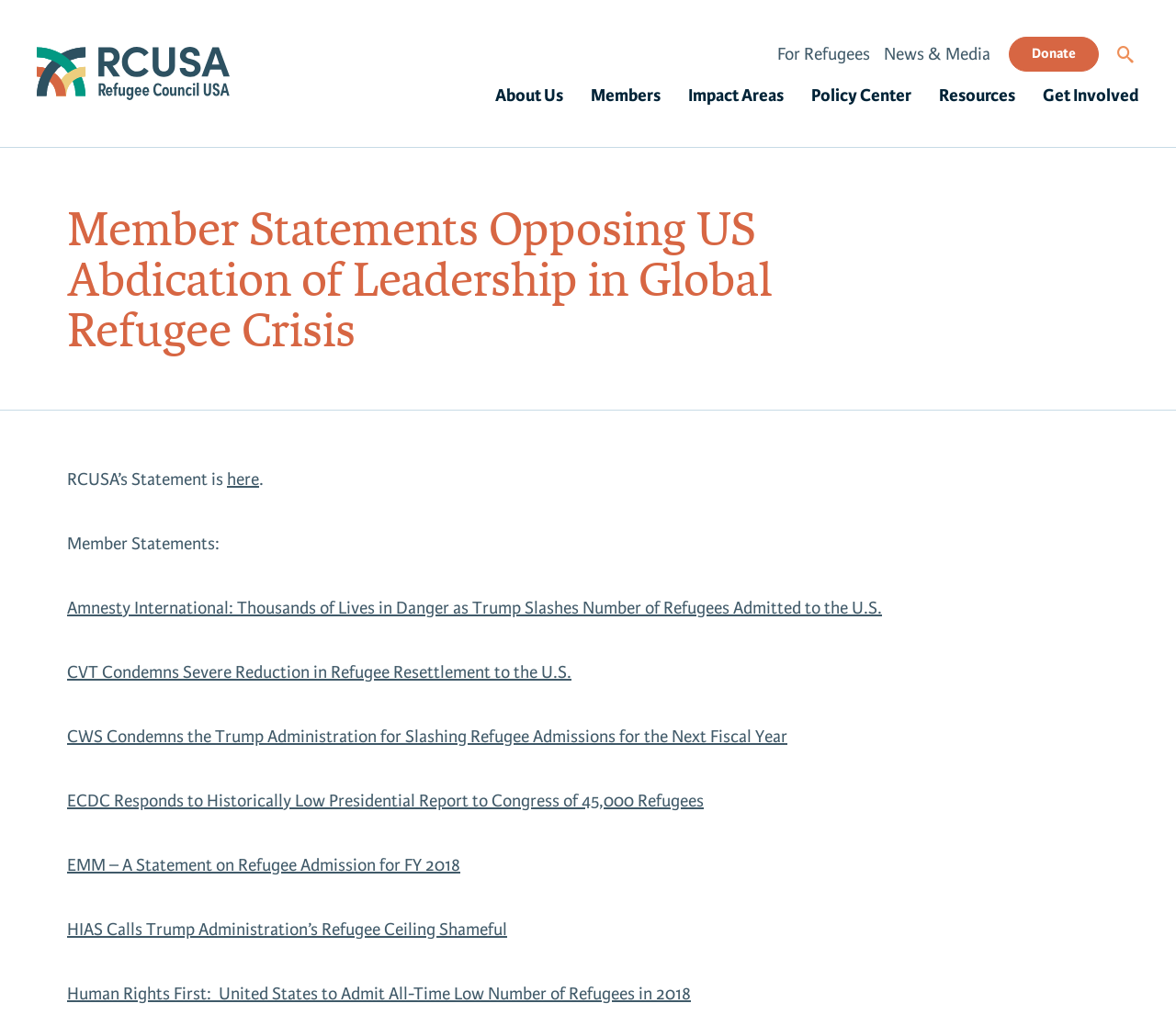What is the purpose of the textbox in the top right corner?
By examining the image, provide a one-word or phrase answer.

Search